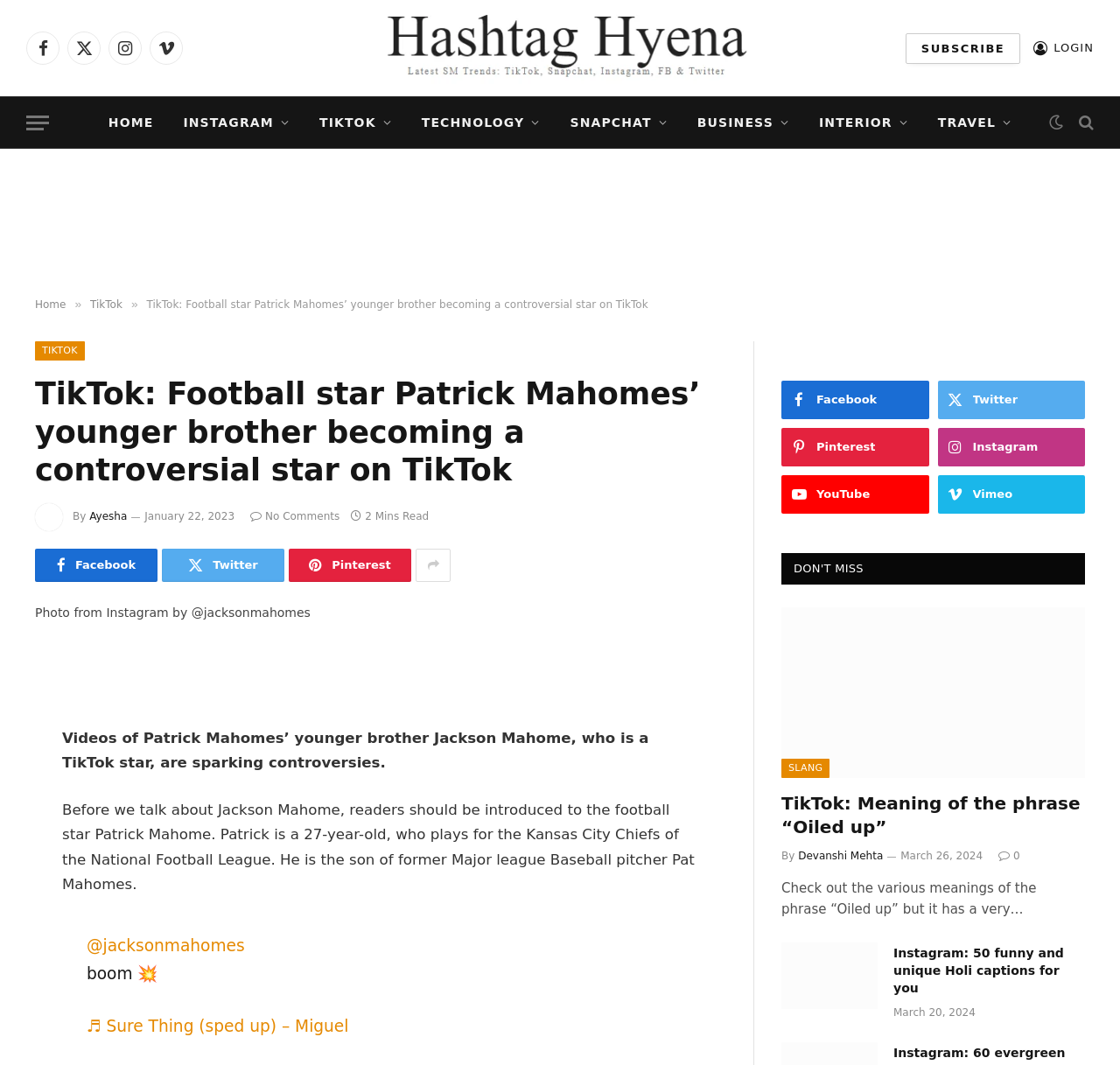Please pinpoint the bounding box coordinates for the region I should click to adhere to this instruction: "Click on the 'SUBSCRIBE' link".

[0.808, 0.031, 0.911, 0.06]